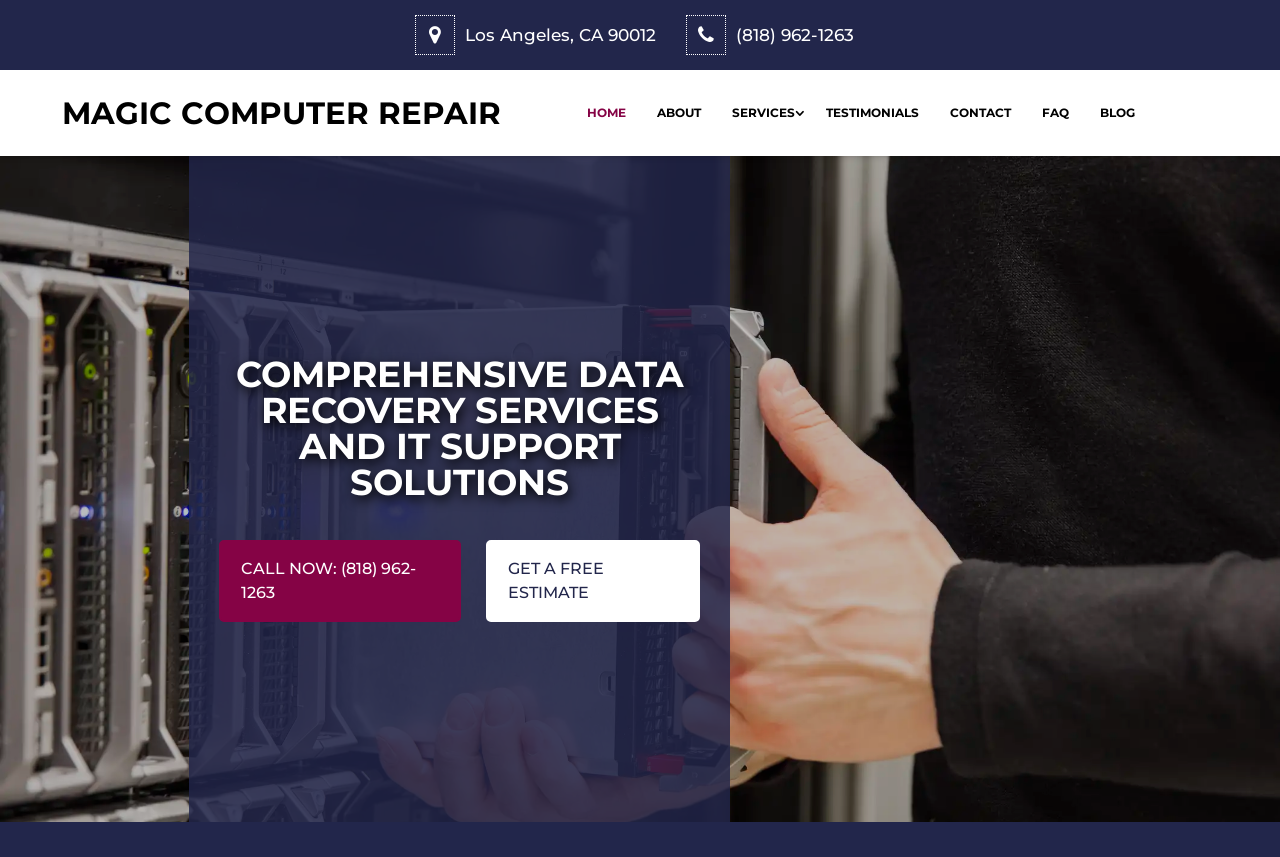What type of services does Magic Computer Repair offer?
Look at the image and respond with a one-word or short phrase answer.

Data recovery and IT support